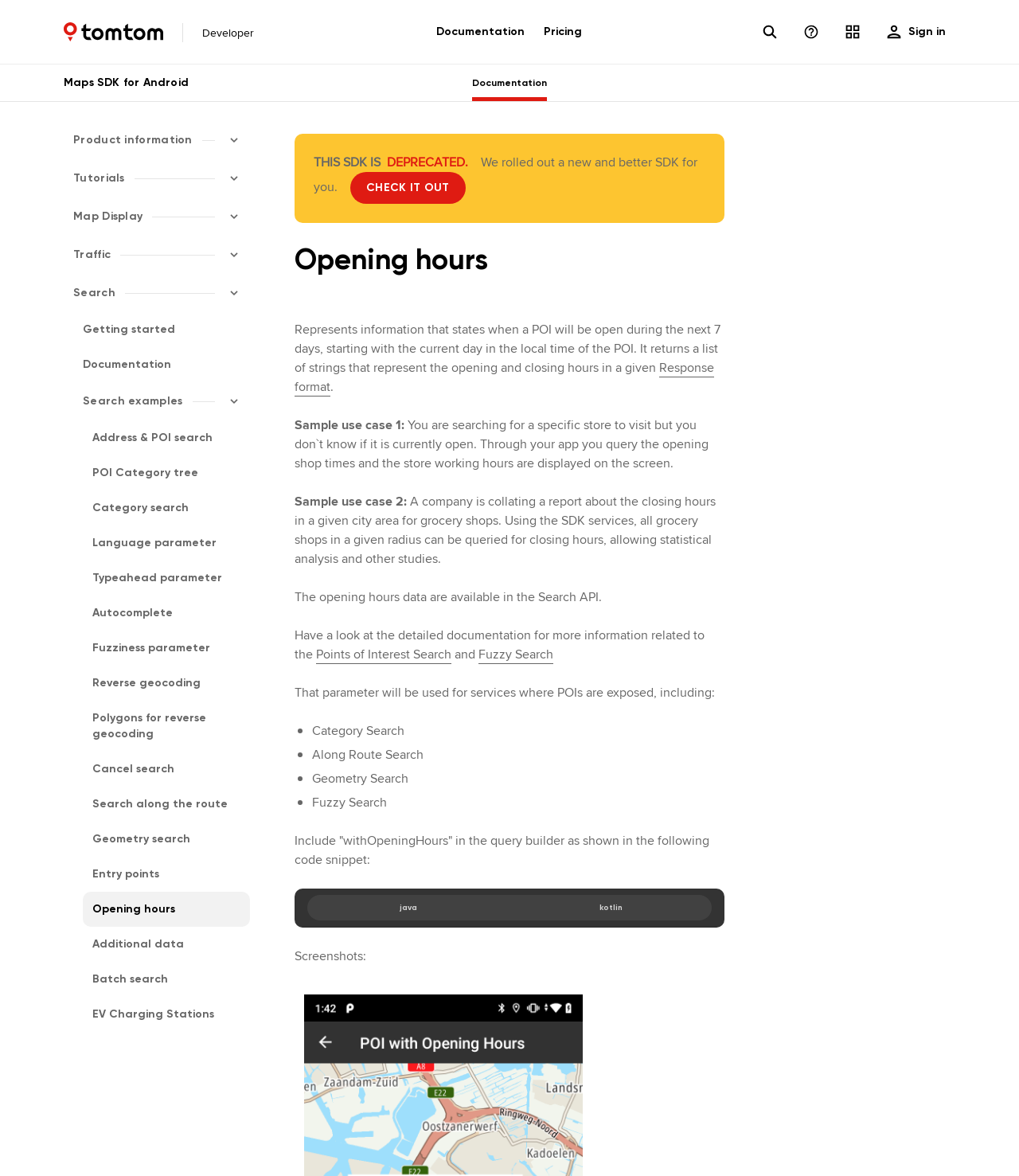Find the bounding box coordinates of the area to click in order to follow the instruction: "Click the 'Request call back' button".

None